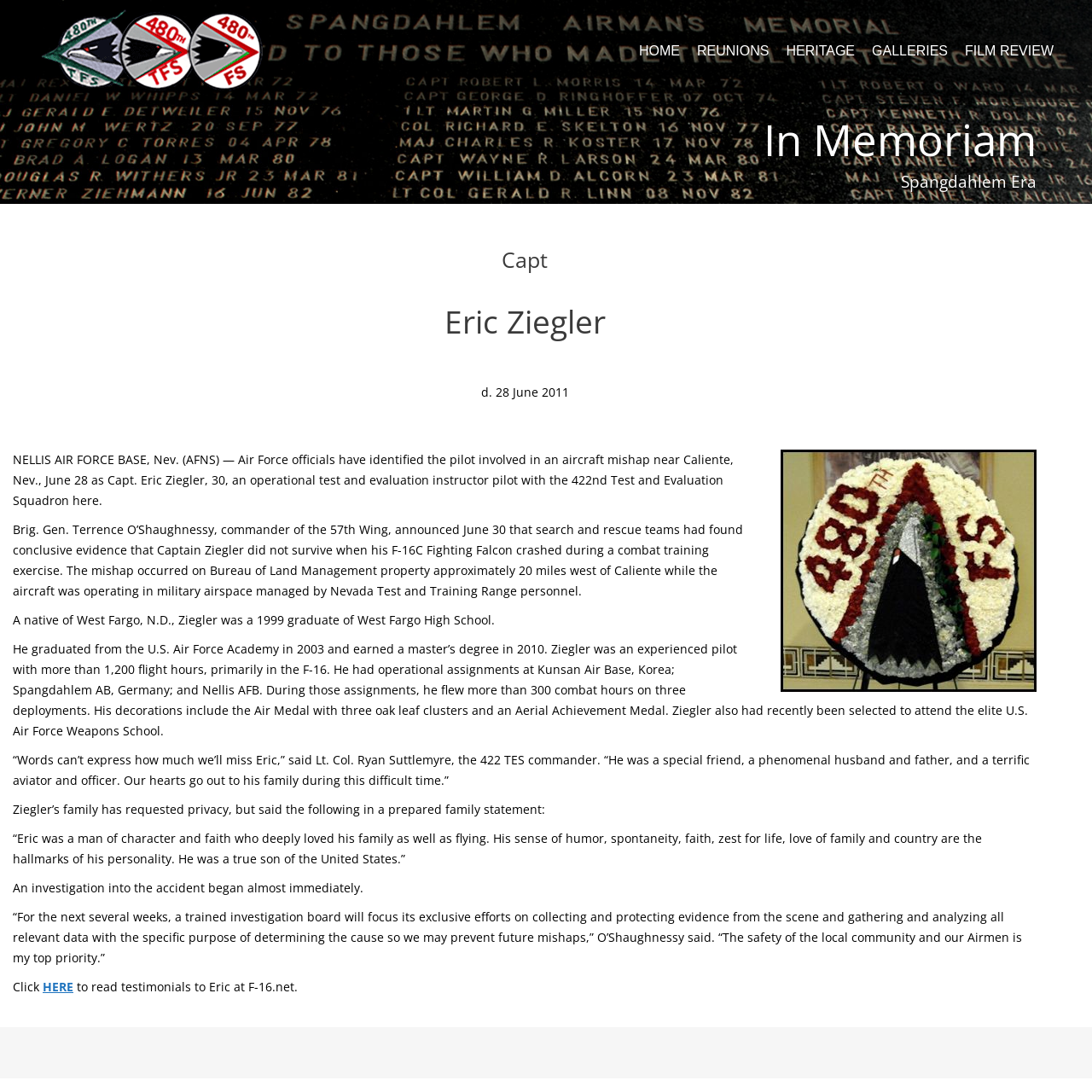Highlight the bounding box coordinates of the region I should click on to meet the following instruction: "View the image of Capt. Eric Ziegler".

[0.715, 0.412, 0.949, 0.634]